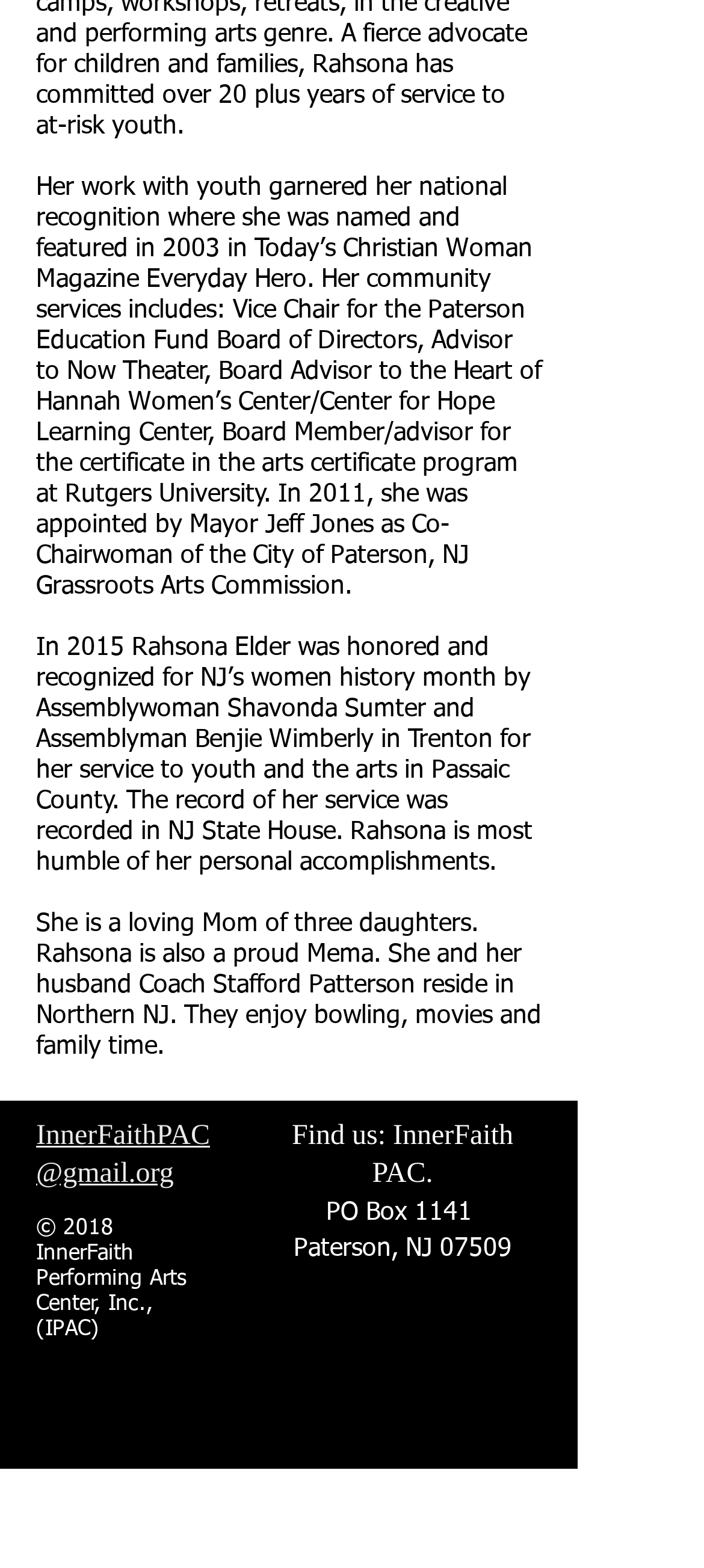What is the address of the InnerFaith PAC?
Kindly give a detailed and elaborate answer to the question.

The webpage provides the address of the InnerFaith PAC, which is PO Box 1141, Paterson, NJ 07509.